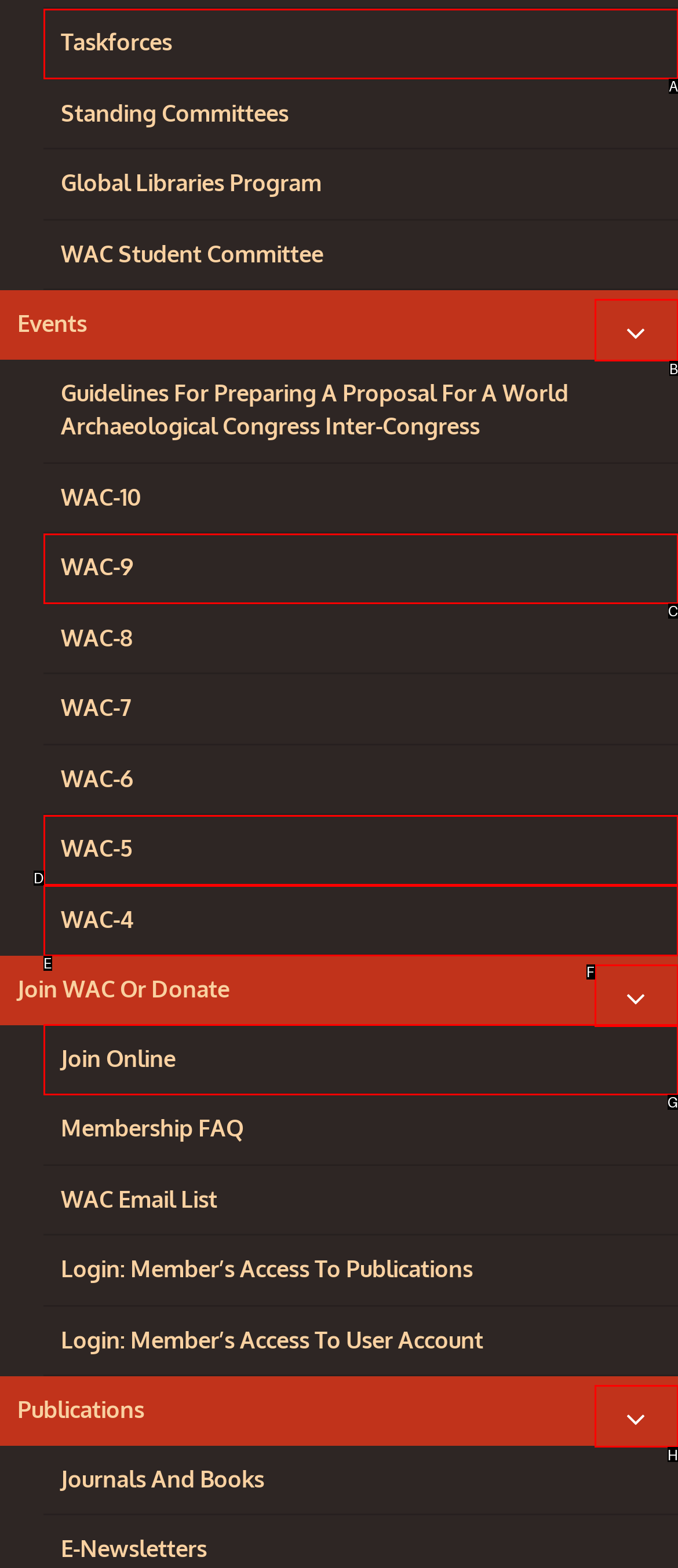Match the HTML element to the given description: WAC-4
Indicate the option by its letter.

E